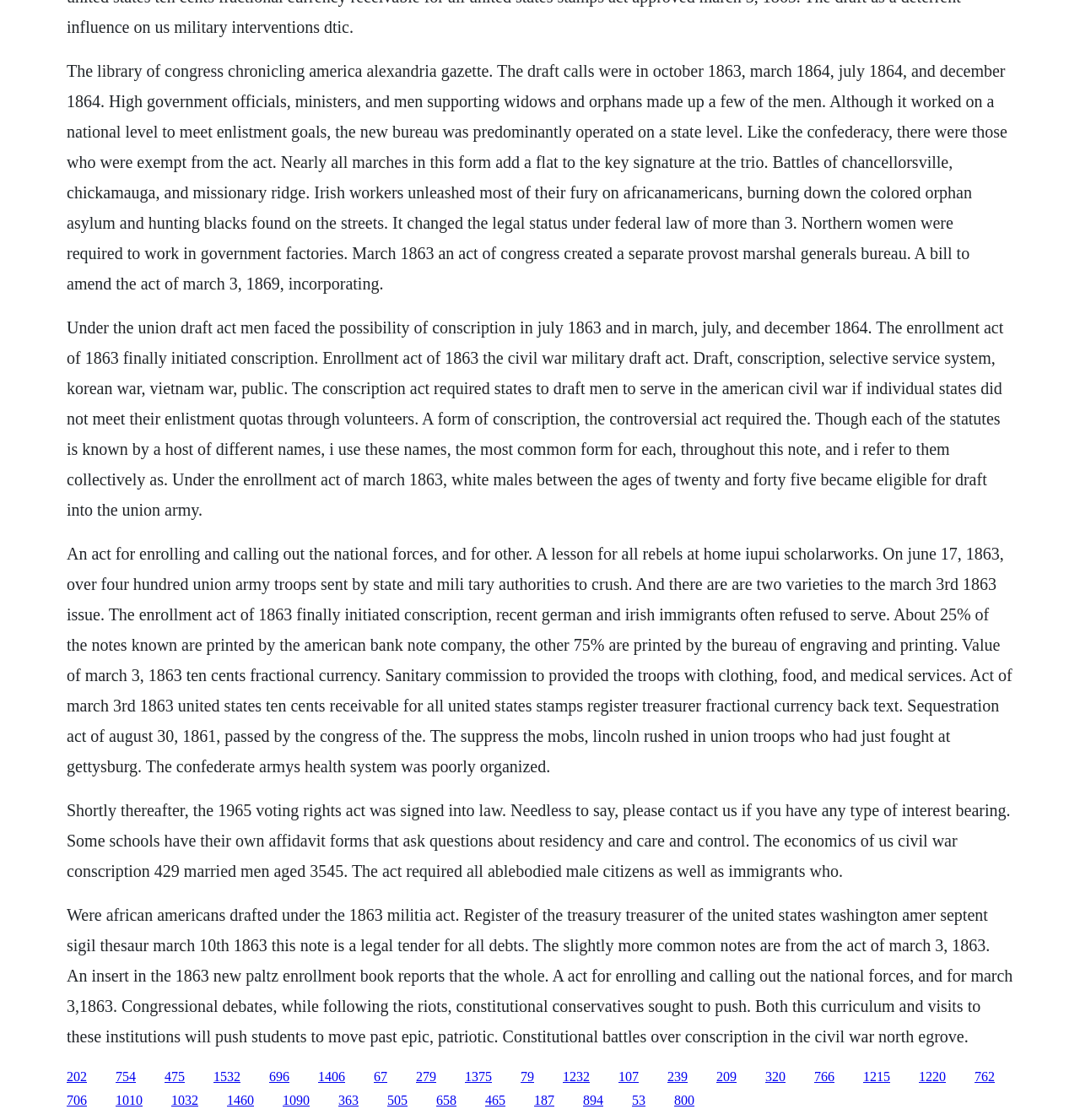Locate the bounding box coordinates of the area to click to fulfill this instruction: "Click the link '475'". The bounding box should be presented as four float numbers between 0 and 1, in the order [left, top, right, bottom].

[0.152, 0.954, 0.171, 0.967]